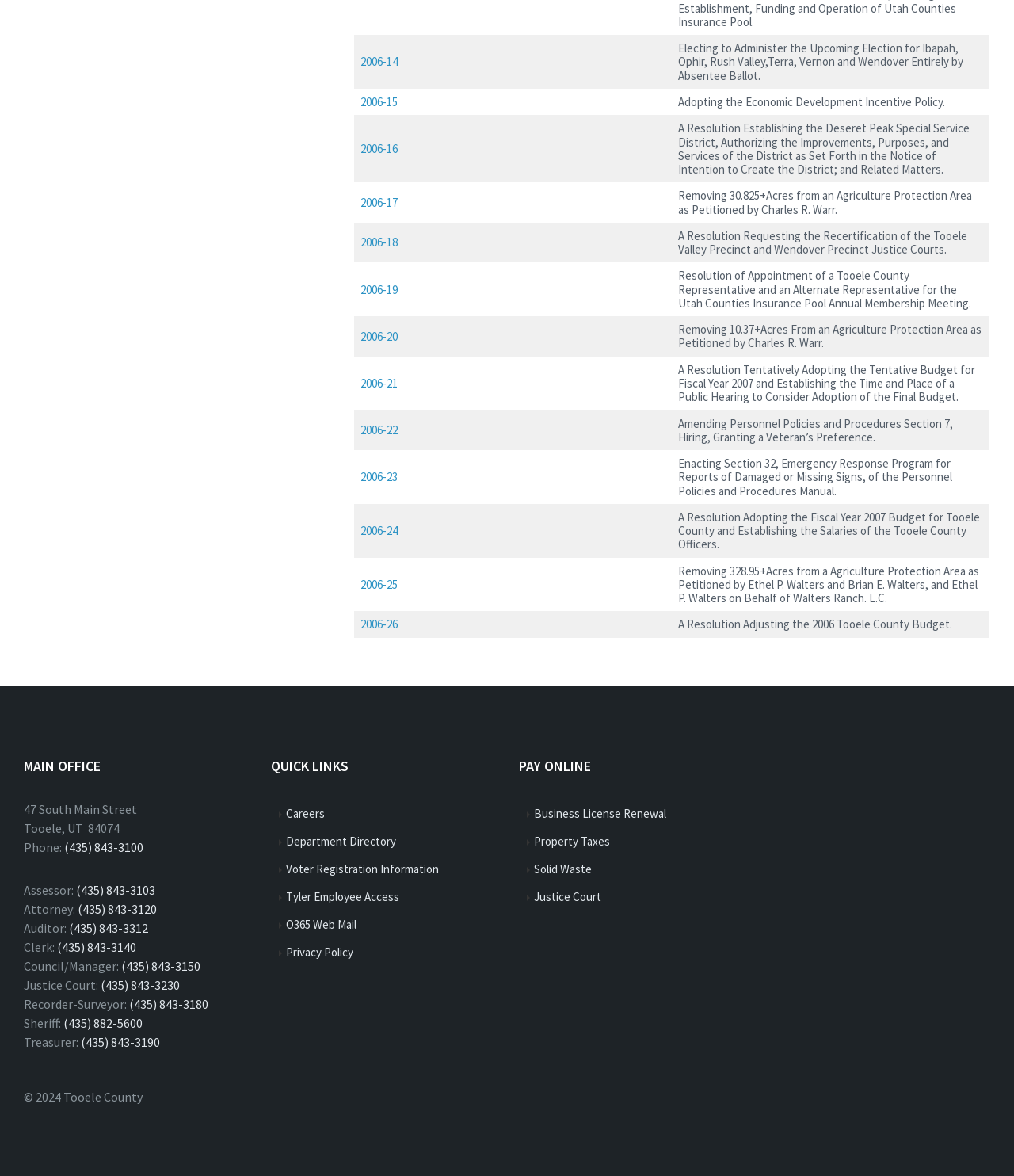Give a one-word or short-phrase answer to the following question: 
What is the phone number of the Assessor?

(435) 843-3103